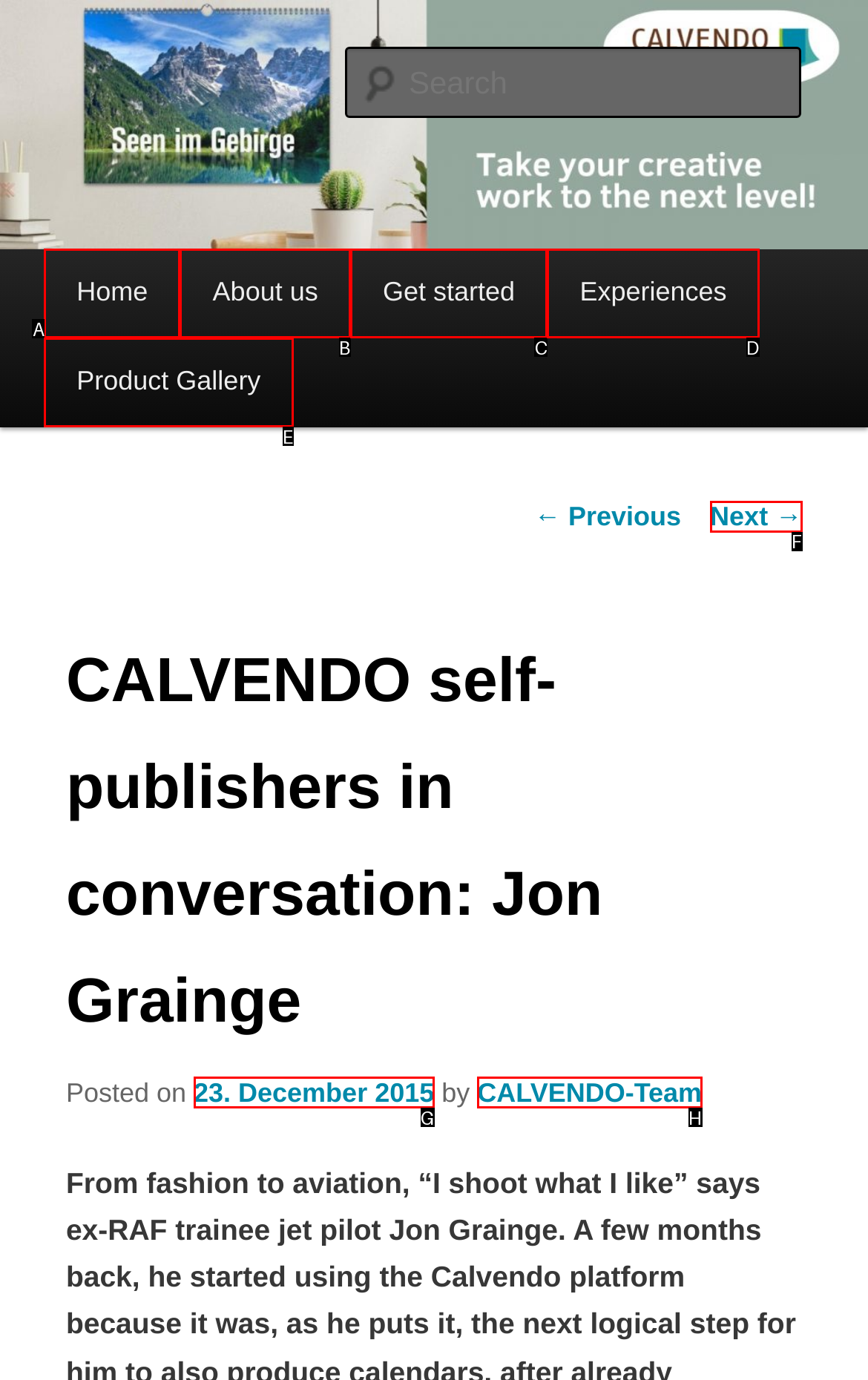From the options shown, which one fits the description: Home? Respond with the appropriate letter.

A